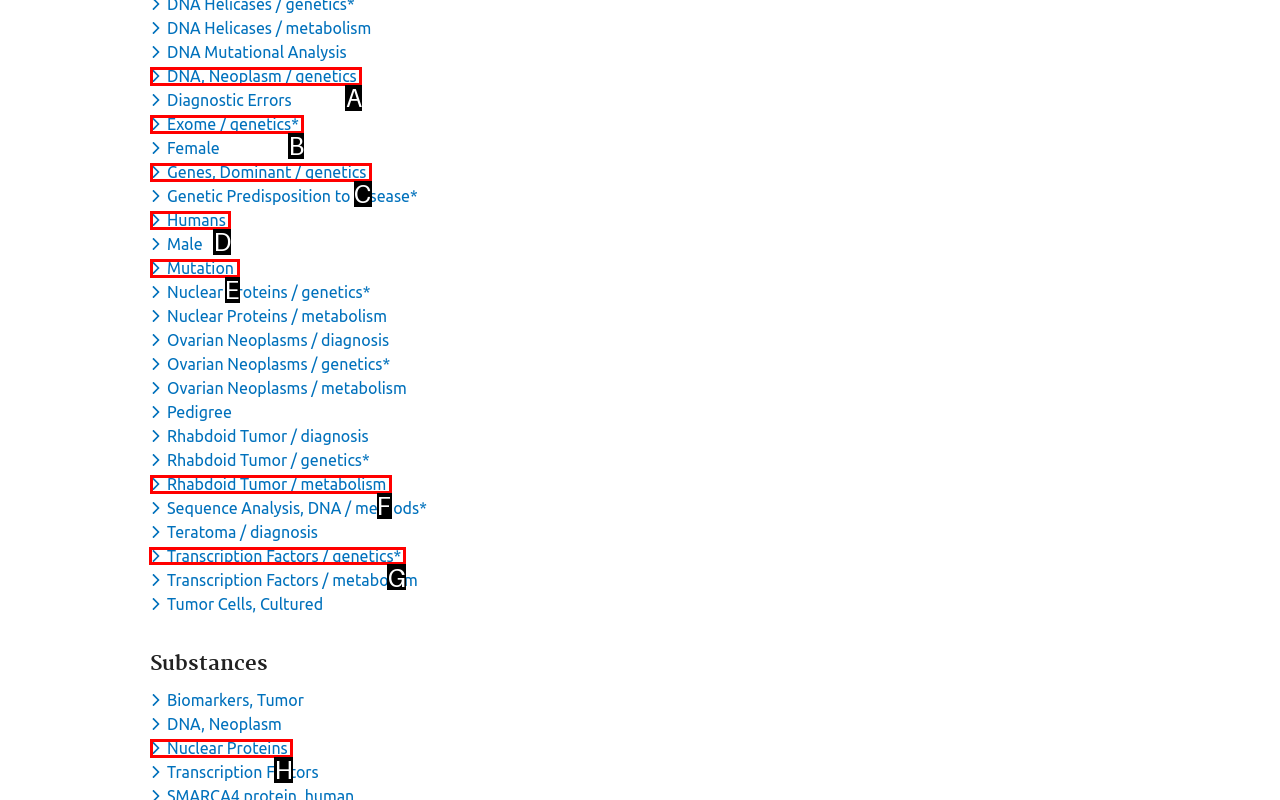Tell me which letter corresponds to the UI element that should be clicked to fulfill this instruction: Toggle dropdown menu for keyword Transcription Factors / genetics*
Answer using the letter of the chosen option directly.

G